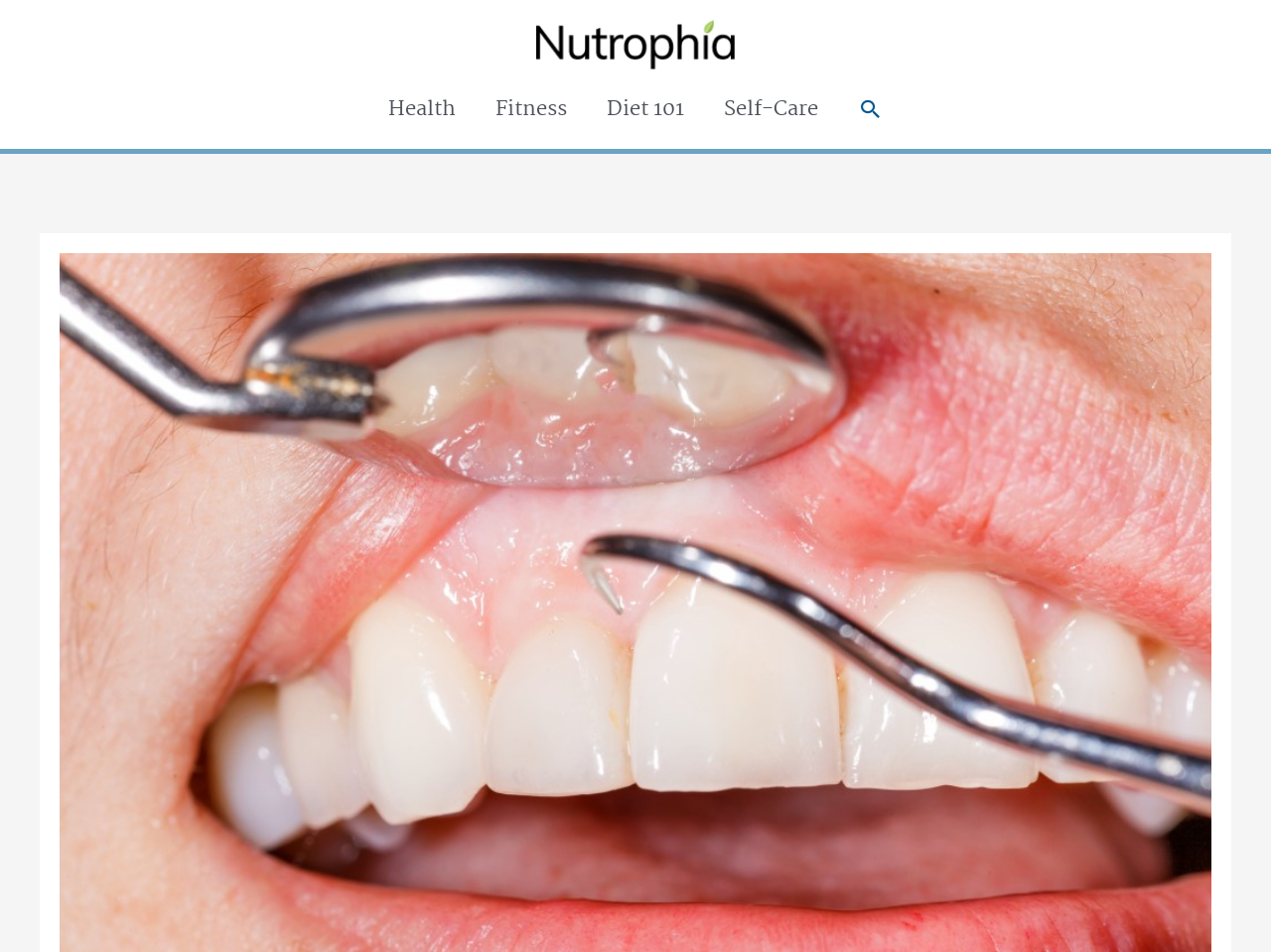Find the main header of the webpage and produce its text content.

Dental hygienists provide more than just teeth cleaning